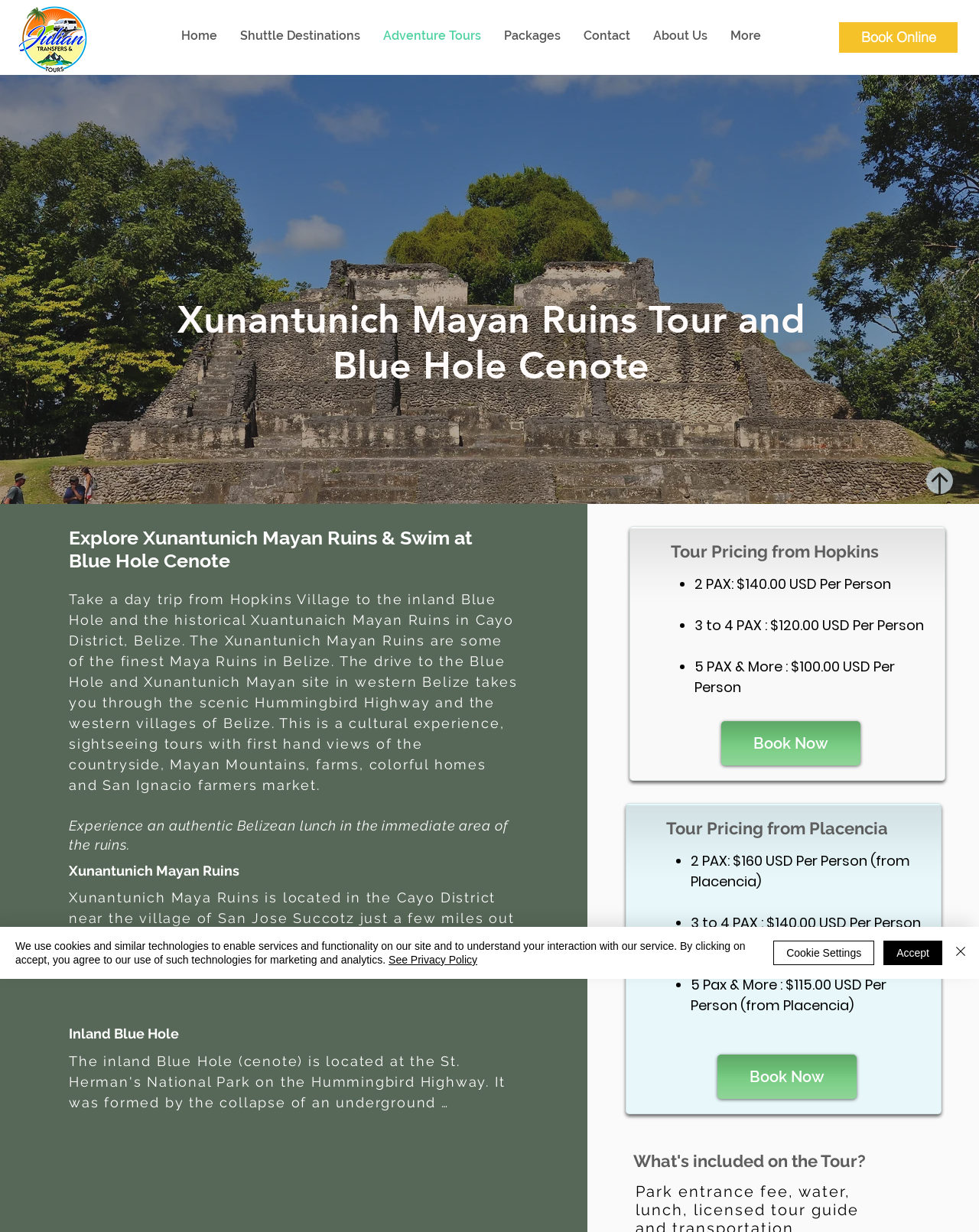Generate a comprehensive description of the webpage.

This webpage is about a tour package offered by Julian Transfers and Tours, which combines a visit to the Xunantunich Mayan Ruins and a swim at the Blue Hole Cenote in Belize. 

At the top of the page, there is a navigation menu with links to different sections of the website, including Home, Shuttle Destinations, Adventure Tours, Packages, Contact, and About Us. 

Below the navigation menu, there is a prominent image of the Xunantunich Mayan Ruins, which takes up the full width of the page. 

The main content of the page is divided into several sections. The first section provides an overview of the tour, describing the experience of visiting the Xunantunich Mayan Ruins and swimming at the Blue Hole Cenote. 

The next section is about the Xunantunich Mayan Ruins, providing information about the location and history of the site. 

This is followed by a section about the Inland Blue Hole, which is a popular swimming spot. 

The tour pricing is then listed, with different rates for 2, 3-4, and 5 or more people, depending on whether the tour starts from Hopkins Village or Placencia. 

There are two "Book Now" buttons, one for each starting location. 

Further down the page, there is a section titled "What's included on the Tour?" 

At the very bottom of the page, there is a cookie policy alert, which informs users about the use of cookies on the website and provides links to the privacy policy and cookie settings.